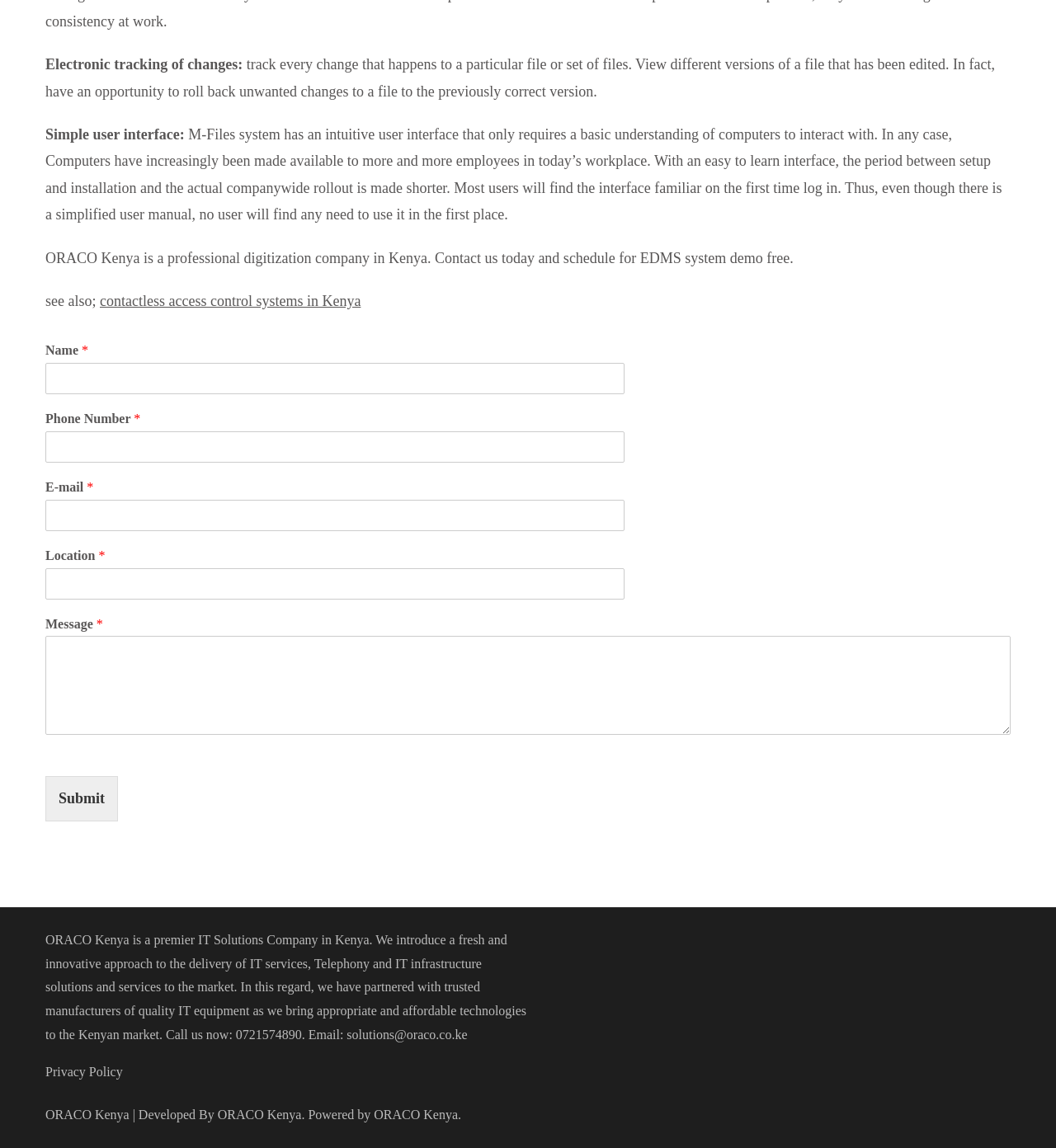Provide the bounding box coordinates for the UI element described in this sentence: "Submit". The coordinates should be four float values between 0 and 1, i.e., [left, top, right, bottom].

[0.043, 0.676, 0.112, 0.715]